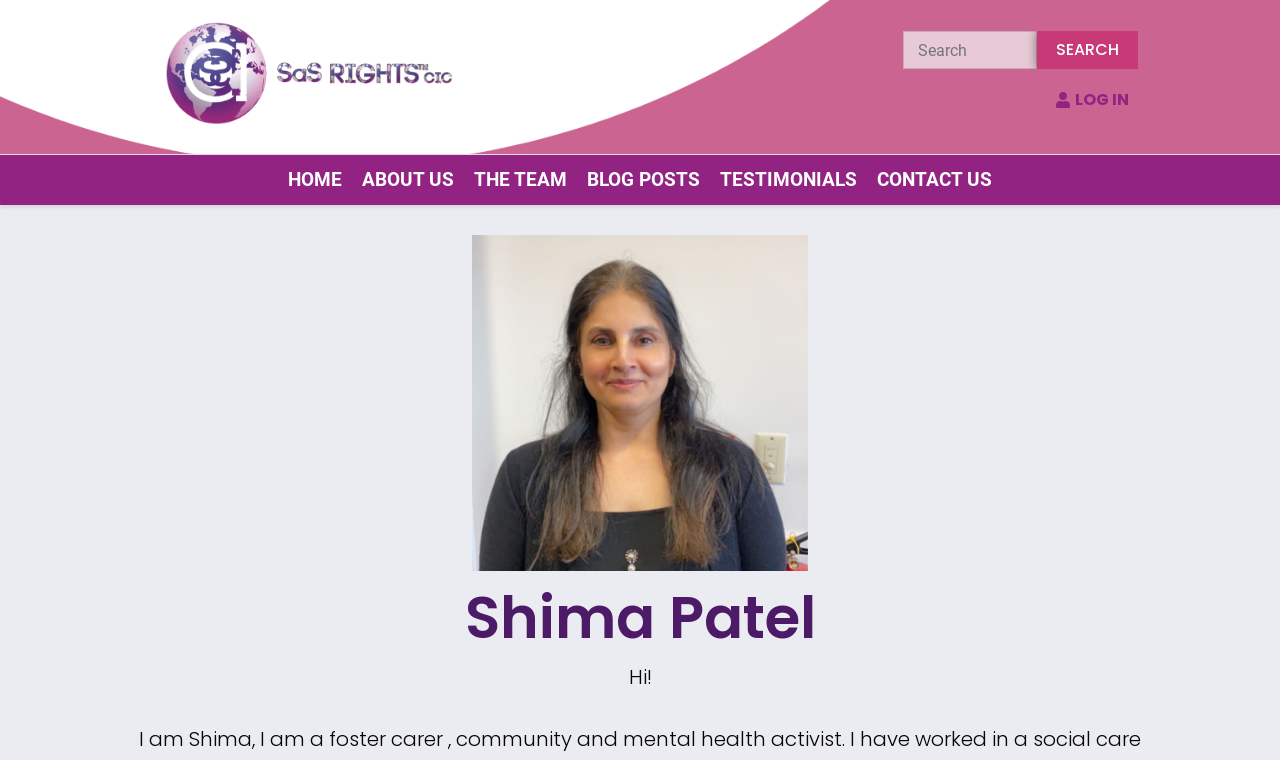Using the details in the image, give a detailed response to the question below:
What is the name of the person mentioned on the webpage?

The heading 'Shima Patel' is located at the bottom of the webpage, and there is also a link with the same name, indicating that Shima Patel is the person being referred to.